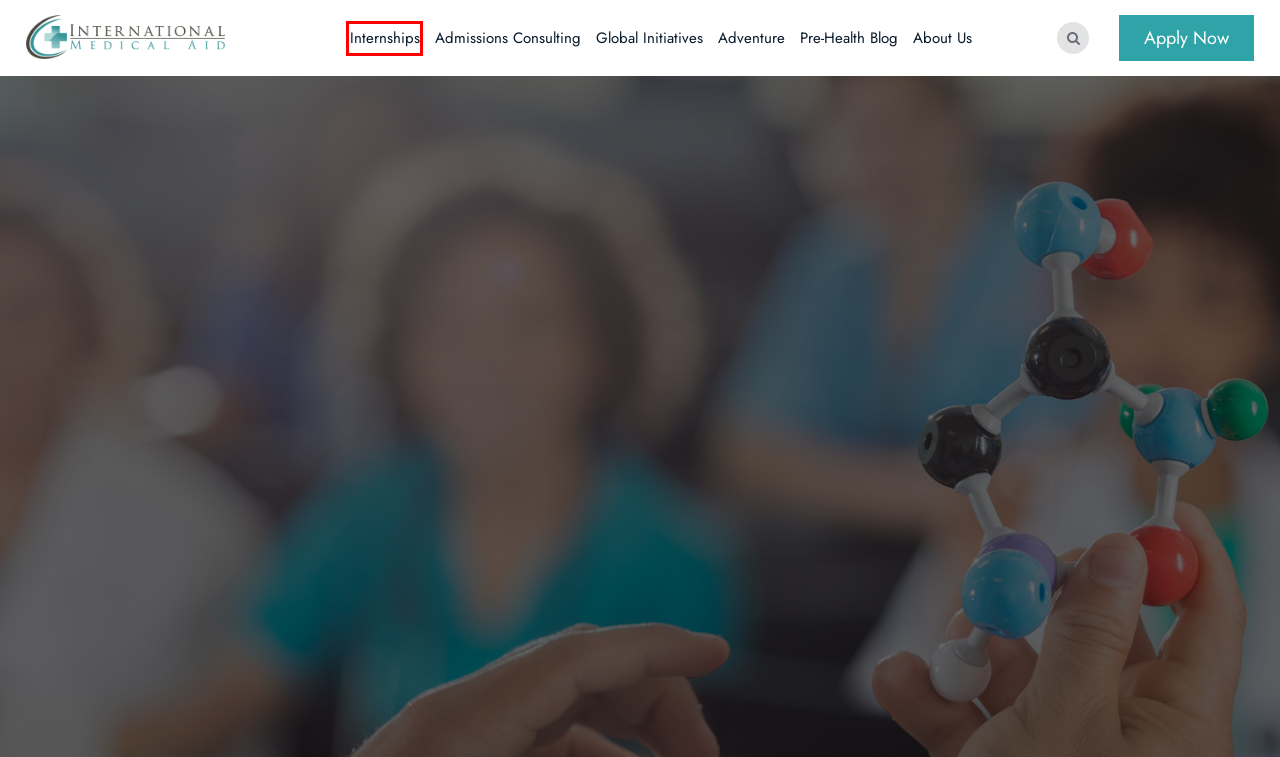You have a screenshot of a webpage where a red bounding box highlights a specific UI element. Identify the description that best matches the resulting webpage after the highlighted element is clicked. The choices are:
A. Medical School Admissions Consulting  | IMA Admissions | 93.6% Sucuess Rate | IMA
B. Benefits of Job Shadowing Program - International Medical Aid
C. International Medical Aid | Pre-Health Blog
D. Midwifery Internships Abroad - International Medical Aid
E. Medical Internships Abroad - International Medical Aid
F. 5 Tips to Strengthen Your AMCAS Work and Activities Section | International Medical Aid
G. About Us | International Medical Aid
H. International Medical Aid - Internship Program Application

B